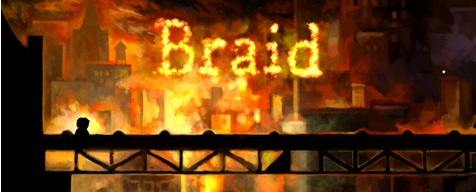What is the figure on the bridge doing?
Please provide a detailed answer to the question.

The caption states that the silhouetted figure stands on a bridgescape, illustrating the game's themes of exploration and puzzle-solving, which implies that the figure is engaged in exploration.